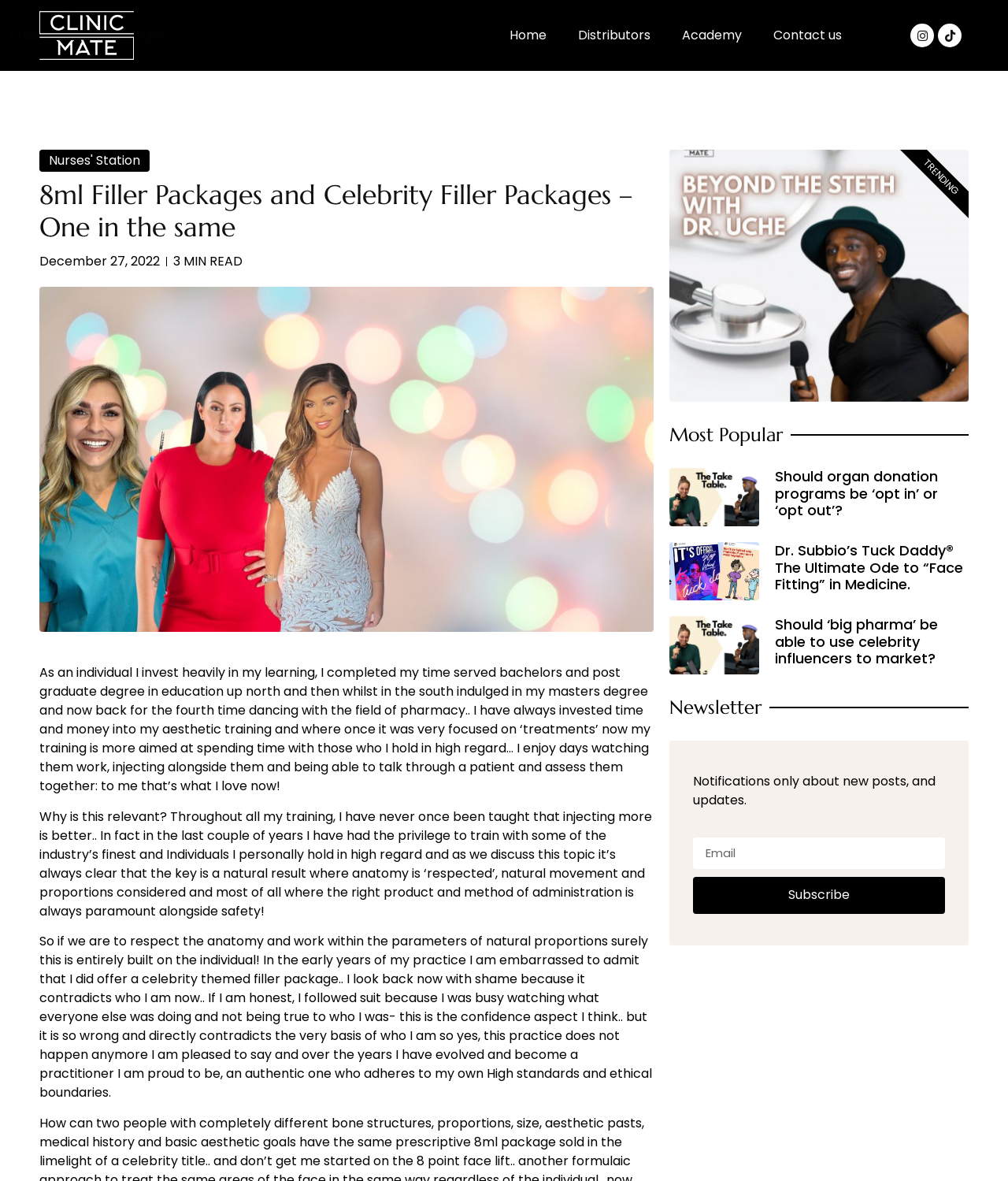What is the topic of the article?
Please provide a comprehensive answer based on the information in the image.

The webpage title is '8ml Filler Packages and Celebrity Filler Packages – One in the same', and the article content discusses the author's experience and views on filler packages, indicating that the topic of the article is filler packages.